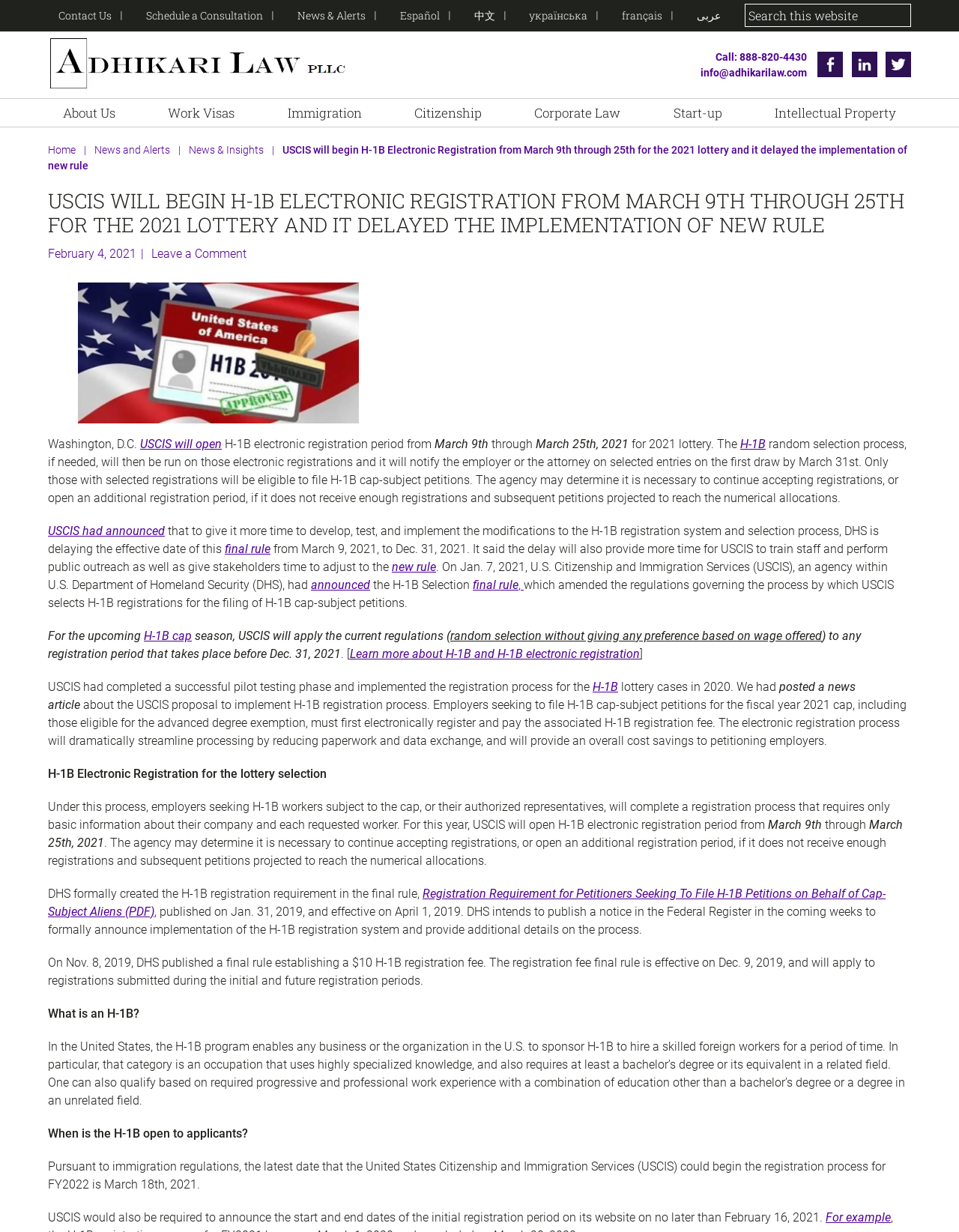Locate the bounding box coordinates of the region to be clicked to comply with the following instruction: "Learn more about H-1B and H-1B electronic registration". The coordinates must be four float numbers between 0 and 1, in the form [left, top, right, bottom].

[0.365, 0.525, 0.667, 0.536]